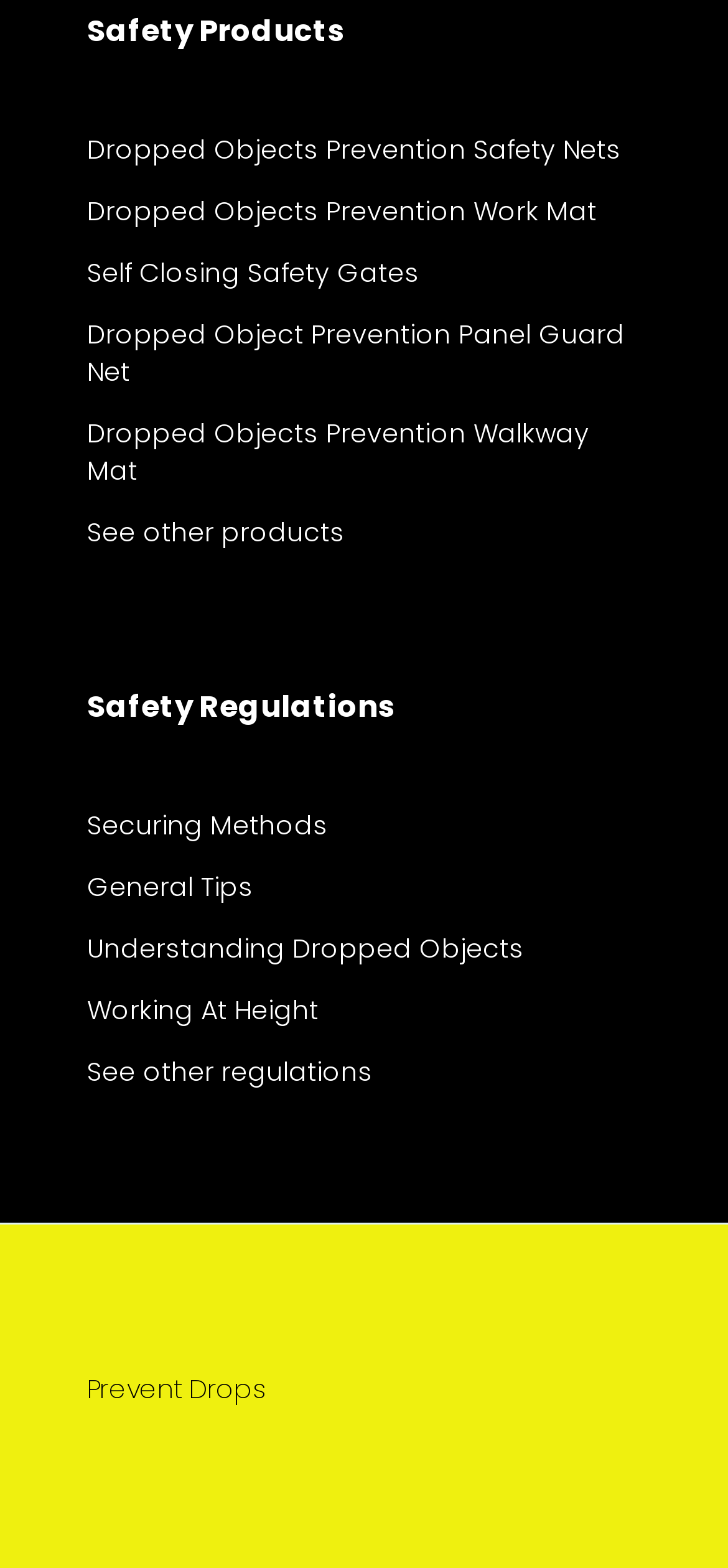What is the slogan or tagline at the bottom of the webpage?
Provide a detailed answer to the question, using the image to inform your response.

The StaticText element 'Prevent Drops' at the bottom of the webpage appears to be a slogan or tagline, encouraging users to take action to prevent drops.